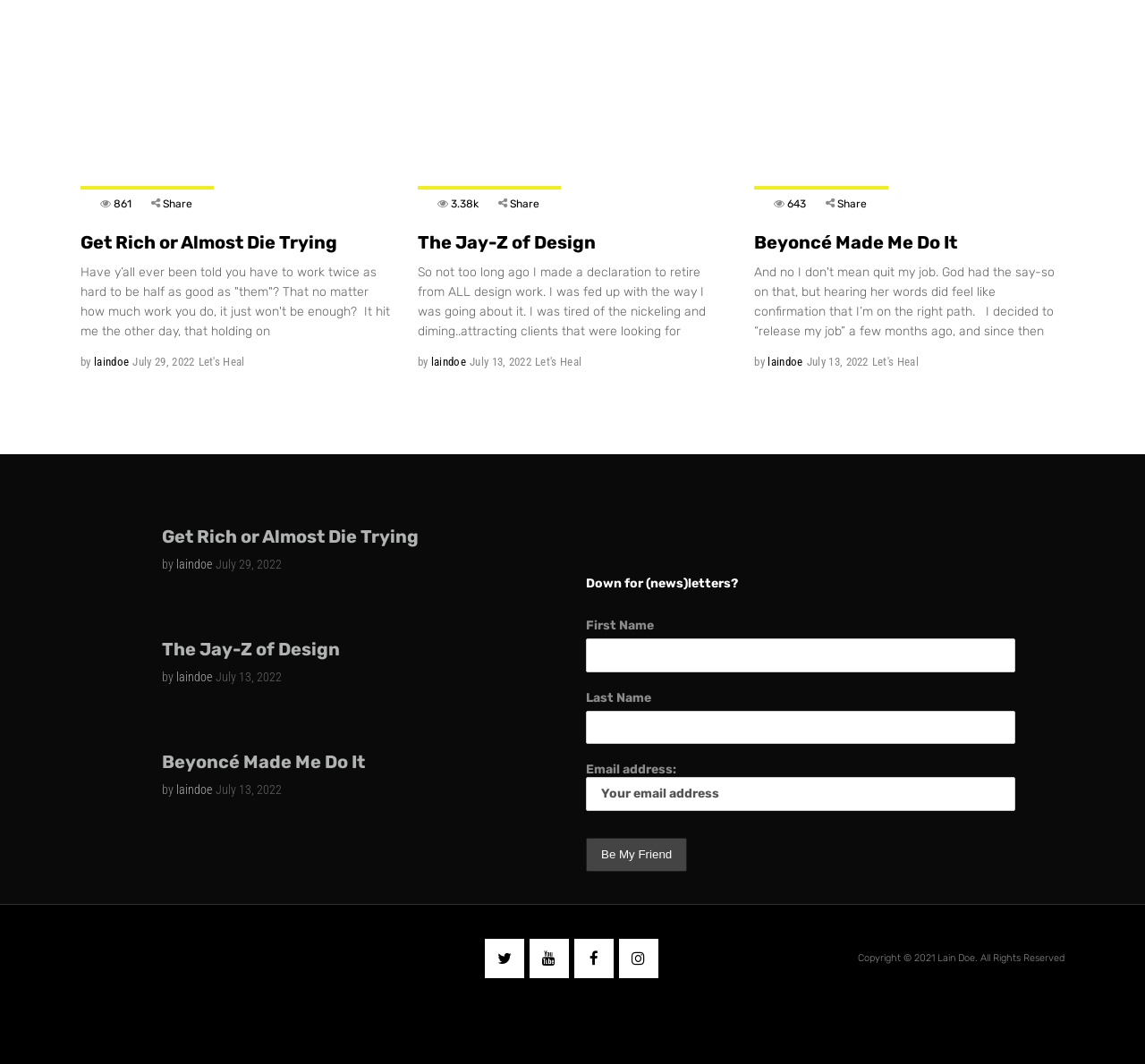What is the copyright year of the webpage?
Examine the image and give a concise answer in one word or a short phrase.

2021